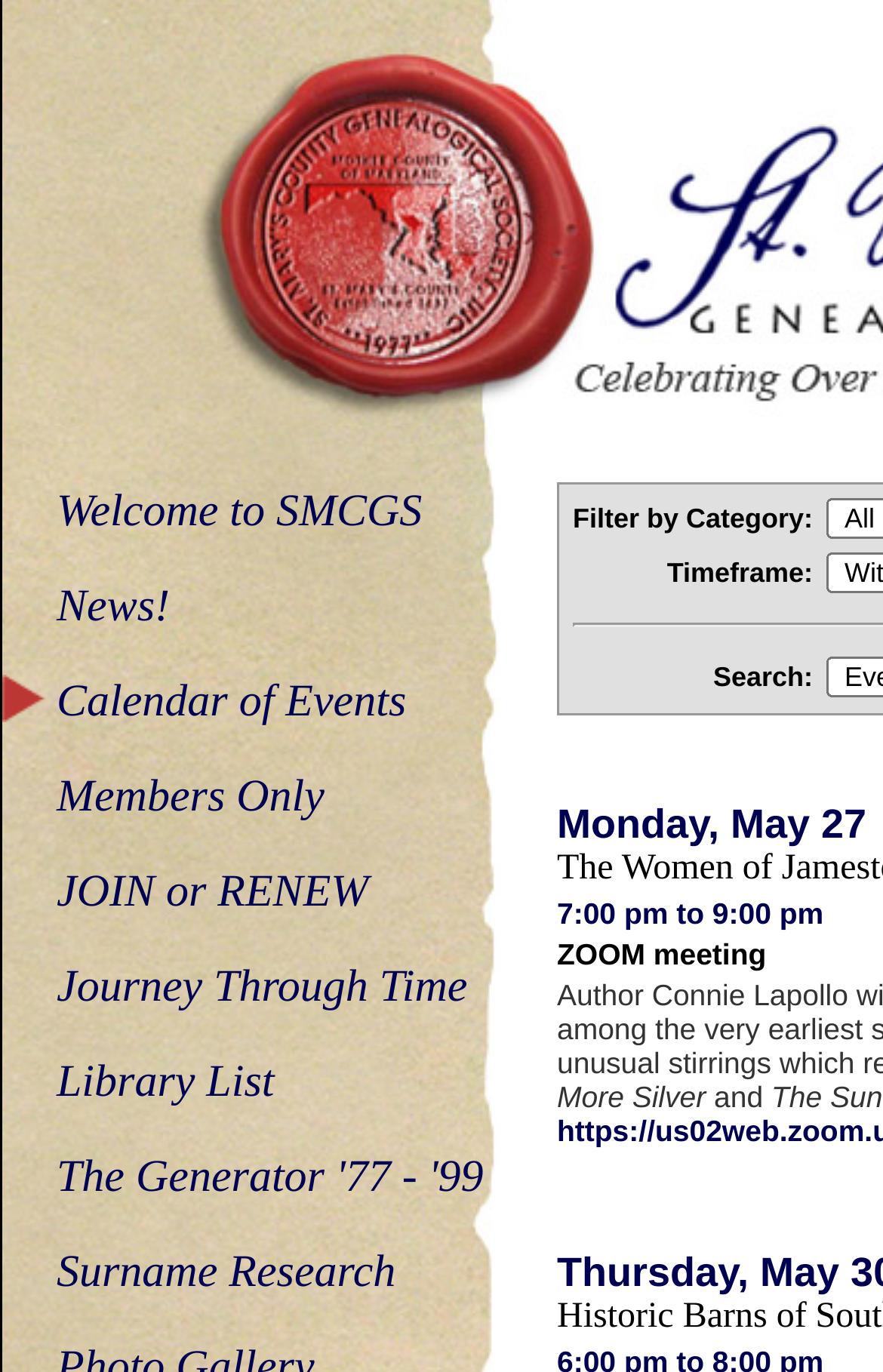Based on the element description: "News!", identify the UI element and provide its bounding box coordinates. Use four float numbers between 0 and 1, [left, top, right, bottom].

[0.064, 0.424, 0.192, 0.46]